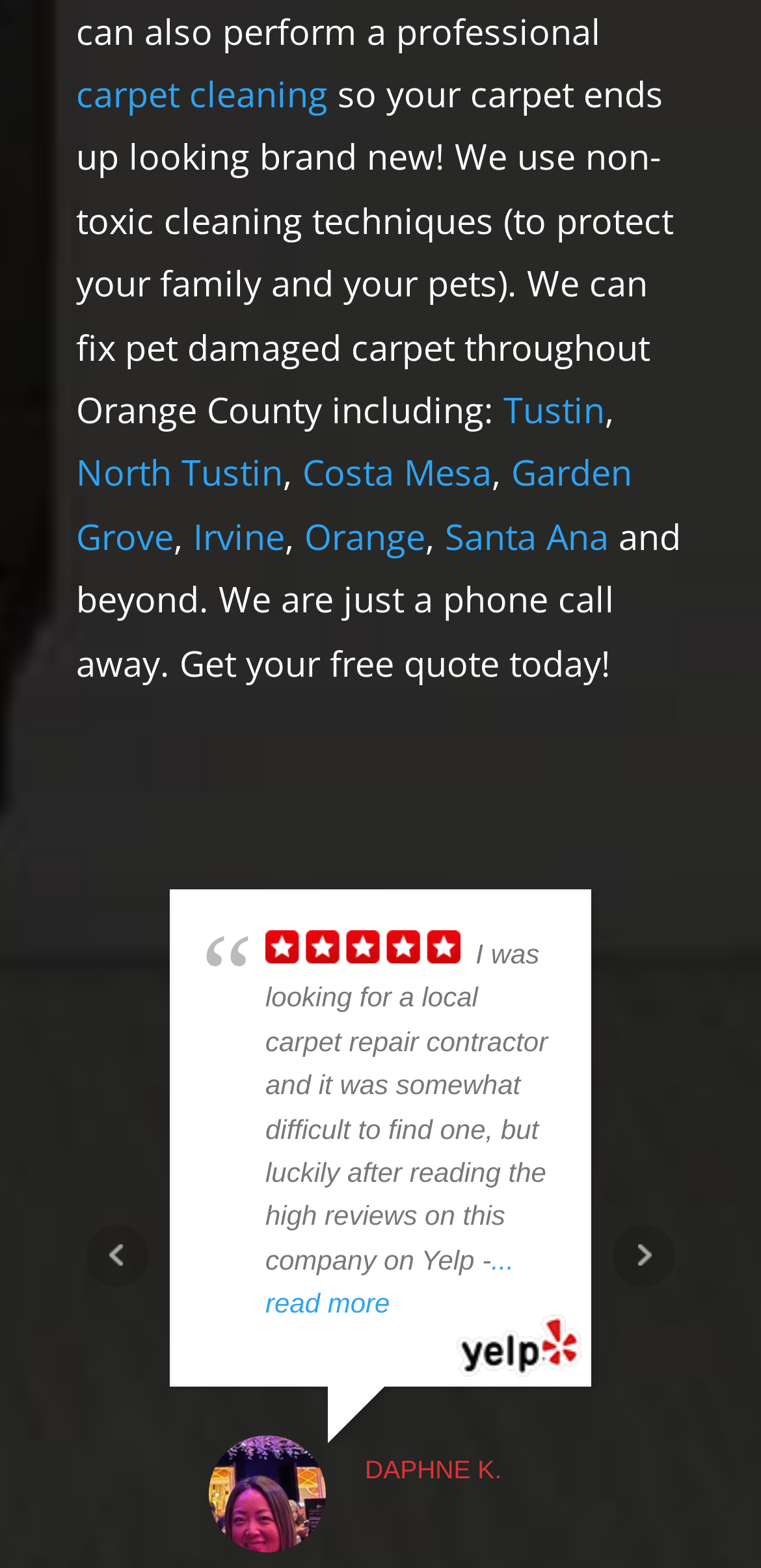Determine the bounding box coordinates for the region that must be clicked to execute the following instruction: "read the review from 'DAPHNE K.'".

[0.479, 0.927, 0.659, 0.946]